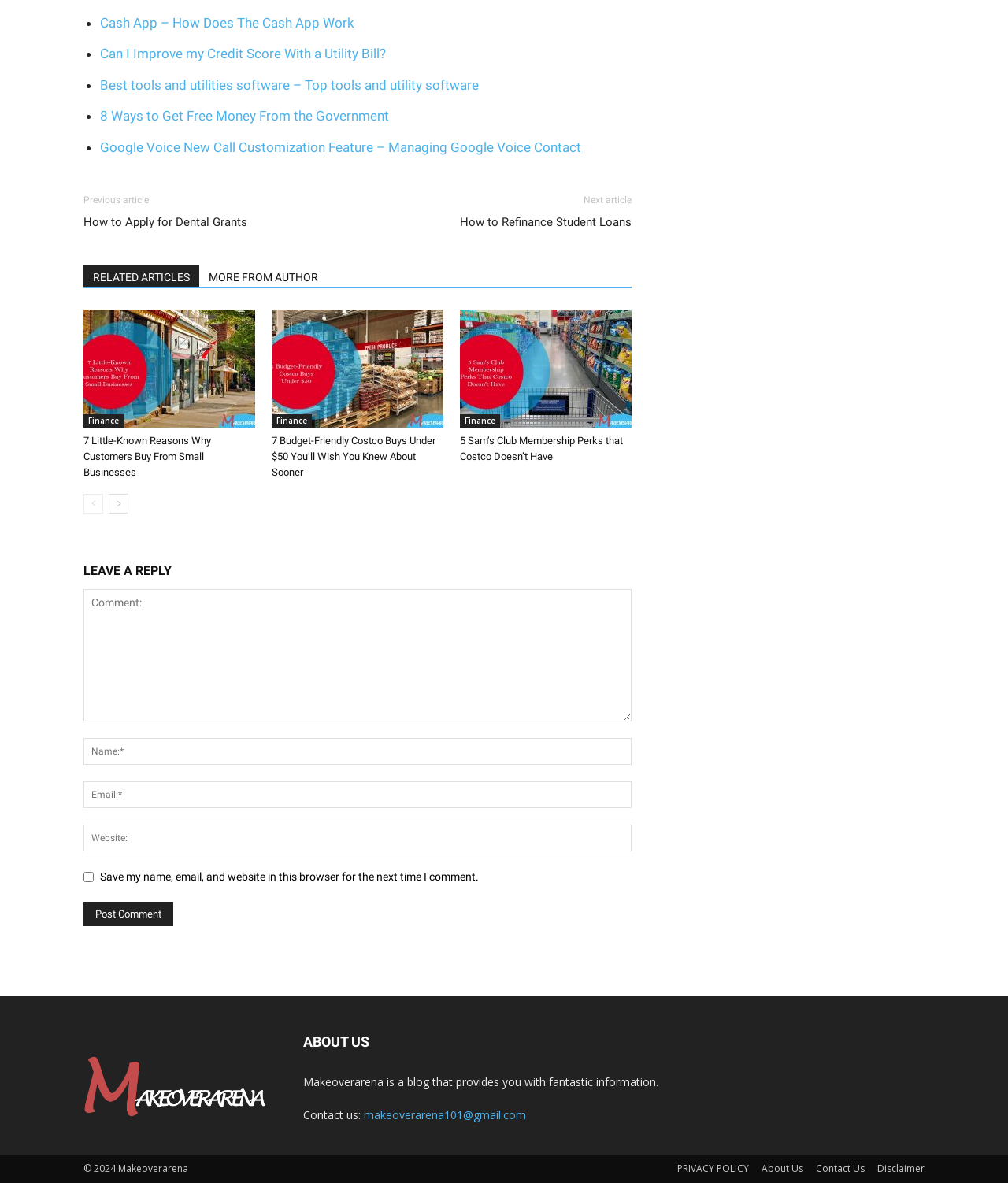Please locate the bounding box coordinates of the element that needs to be clicked to achieve the following instruction: "Click on the 'Post Comment' button". The coordinates should be four float numbers between 0 and 1, i.e., [left, top, right, bottom].

[0.083, 0.762, 0.172, 0.783]